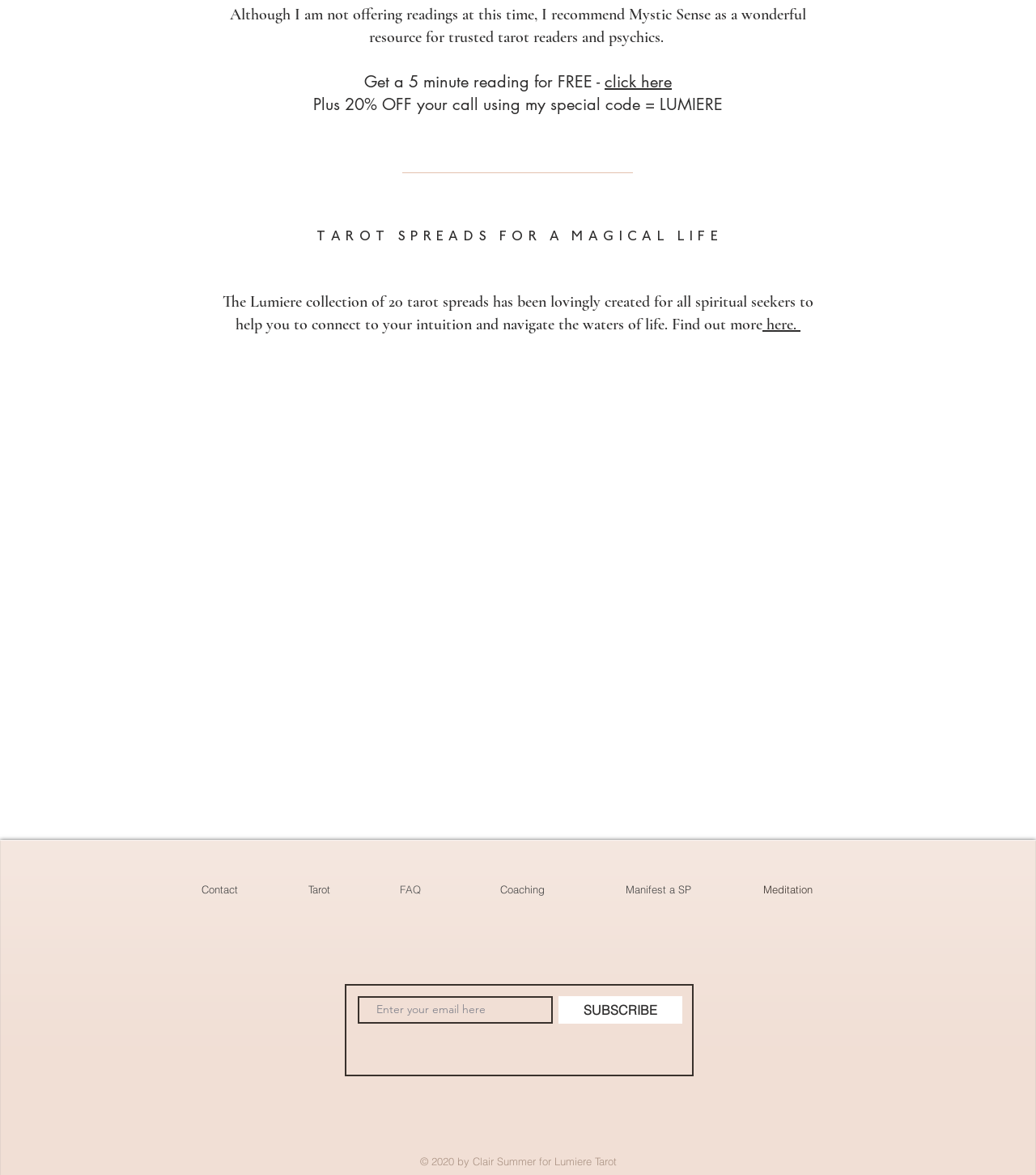Specify the bounding box coordinates (top-left x, top-left y, bottom-right x, bottom-right y) of the UI element in the screenshot that matches this description: Apply by January 22, 2021

None